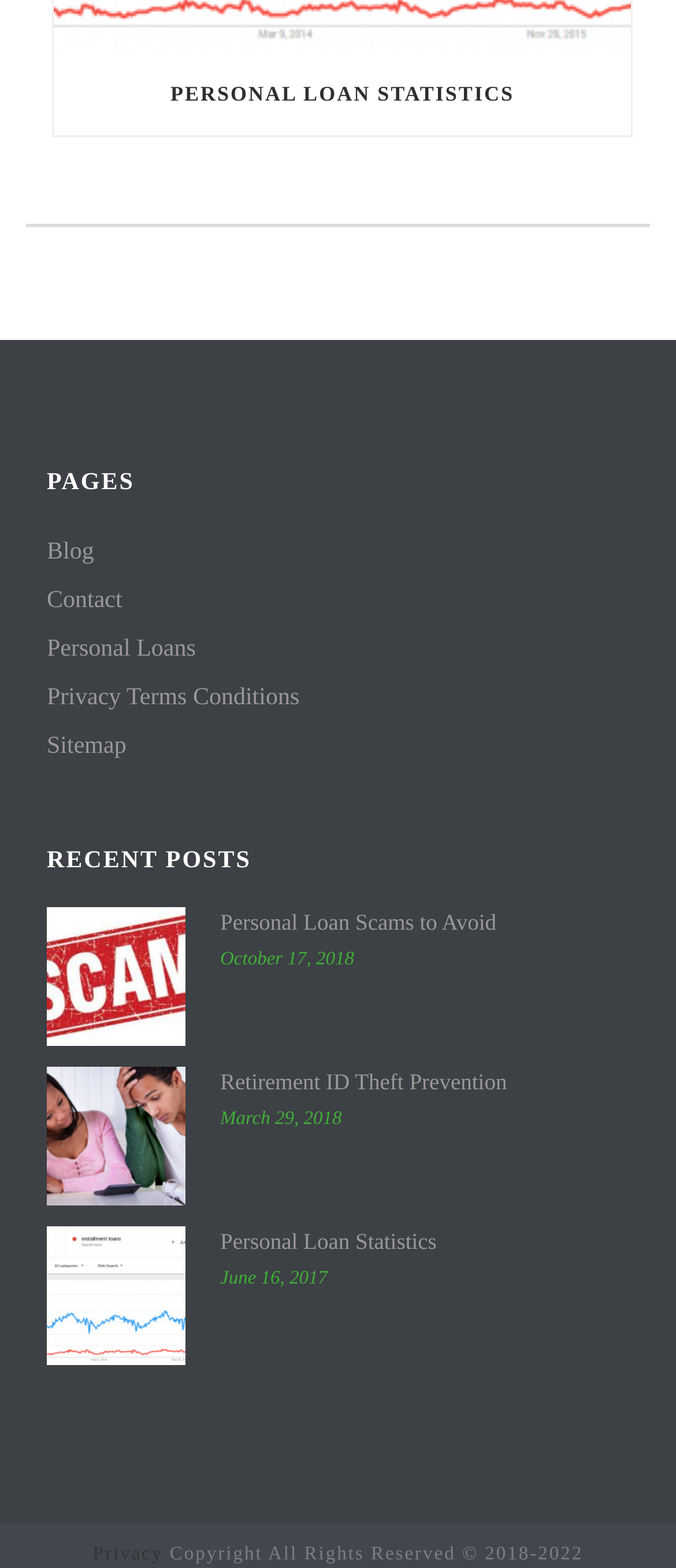Please identify the bounding box coordinates of the clickable element to fulfill the following instruction: "read news". The coordinates should be four float numbers between 0 and 1, i.e., [left, top, right, bottom].

None